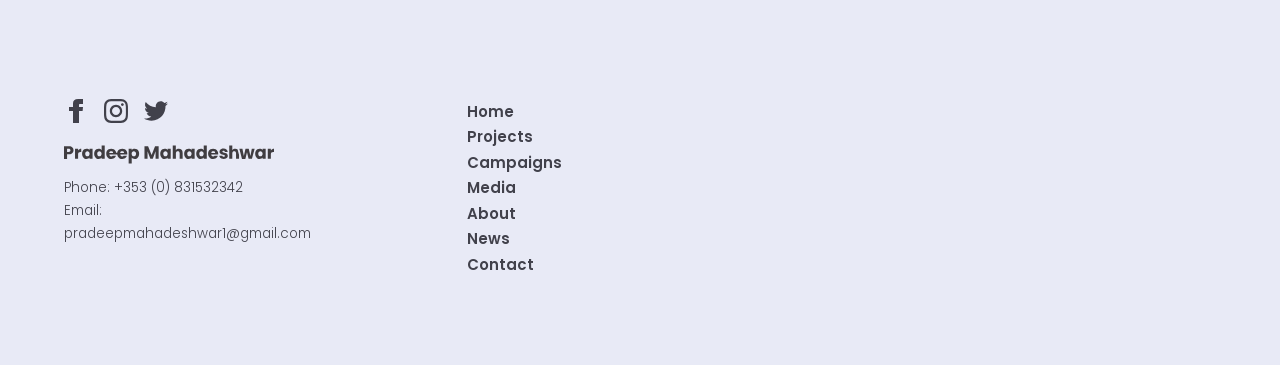Identify the bounding box for the element characterized by the following description: "Media".

[0.365, 0.485, 0.403, 0.543]